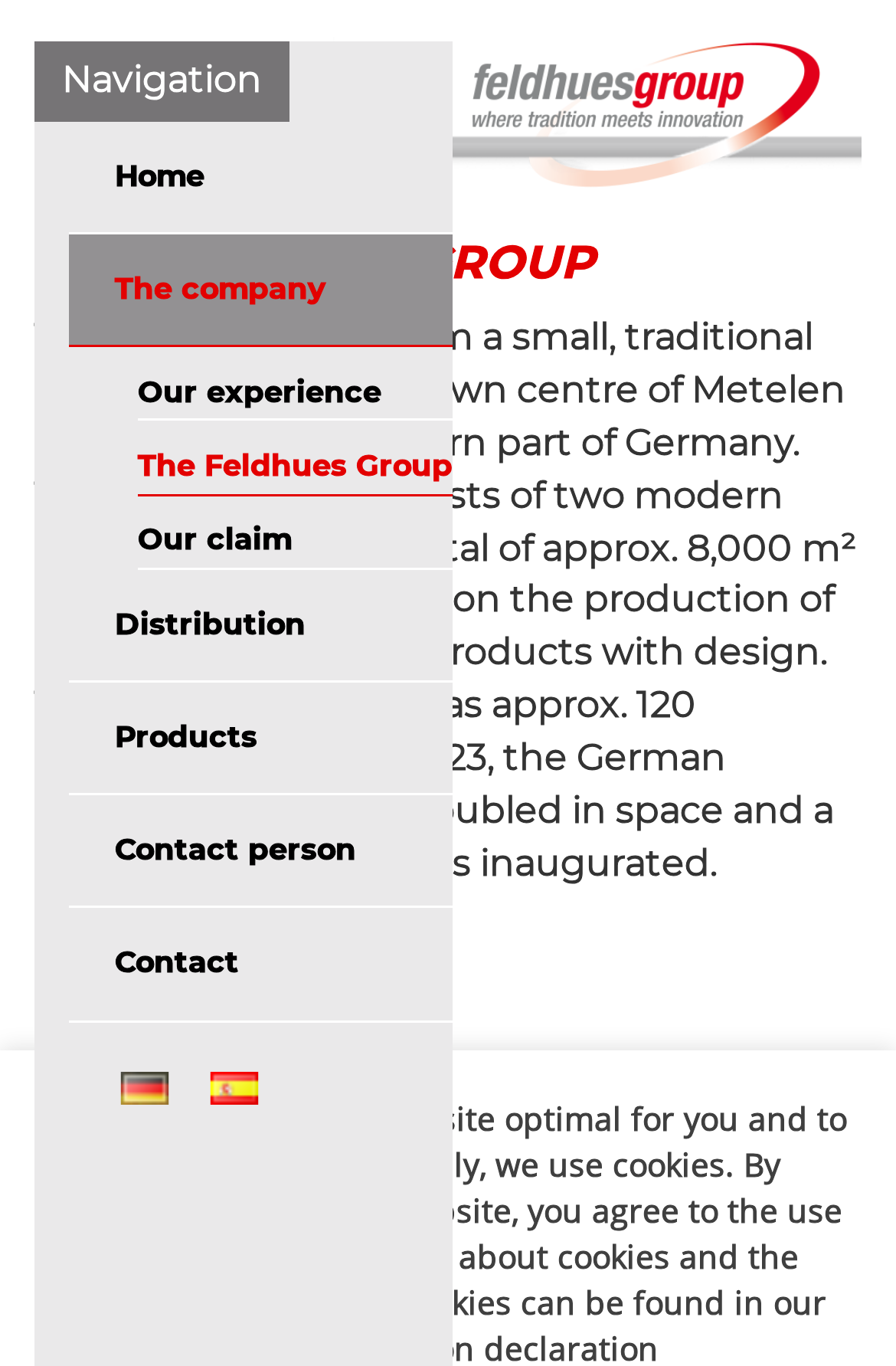Please determine the bounding box coordinates of the area that needs to be clicked to complete this task: 'View THE FELDHUES GROUP'. The coordinates must be four float numbers between 0 and 1, formatted as [left, top, right, bottom].

[0.038, 0.174, 0.962, 0.211]